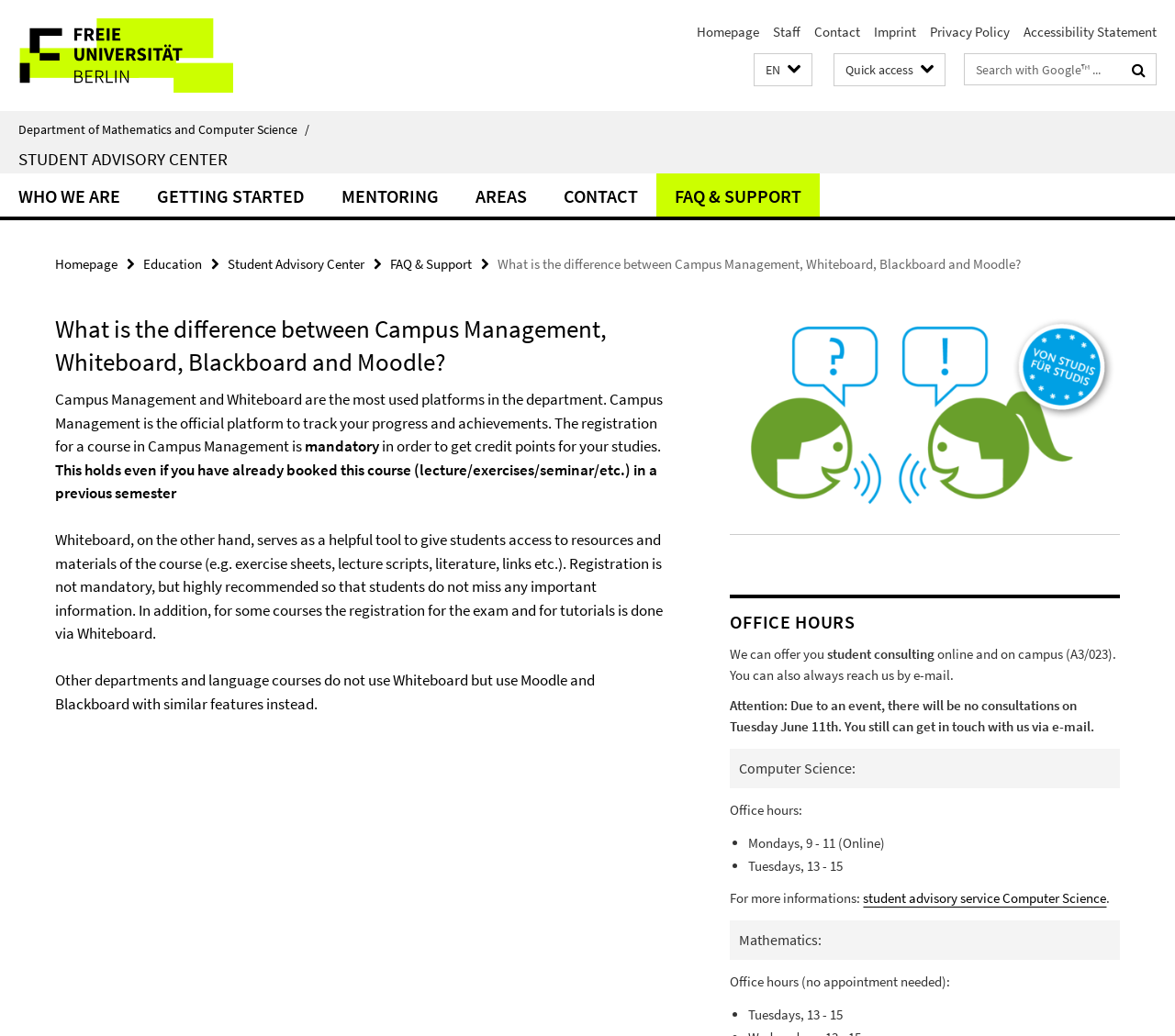Identify the bounding box coordinates necessary to click and complete the given instruction: "Contact the Student Advisory Center".

[0.464, 0.167, 0.559, 0.209]